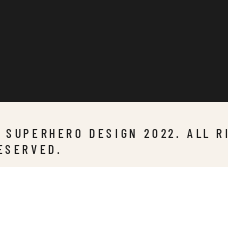What phrase is used to assert copyright protection?
Please look at the screenshot and answer in one word or a short phrase.

ALL RIGHTS RESERVED